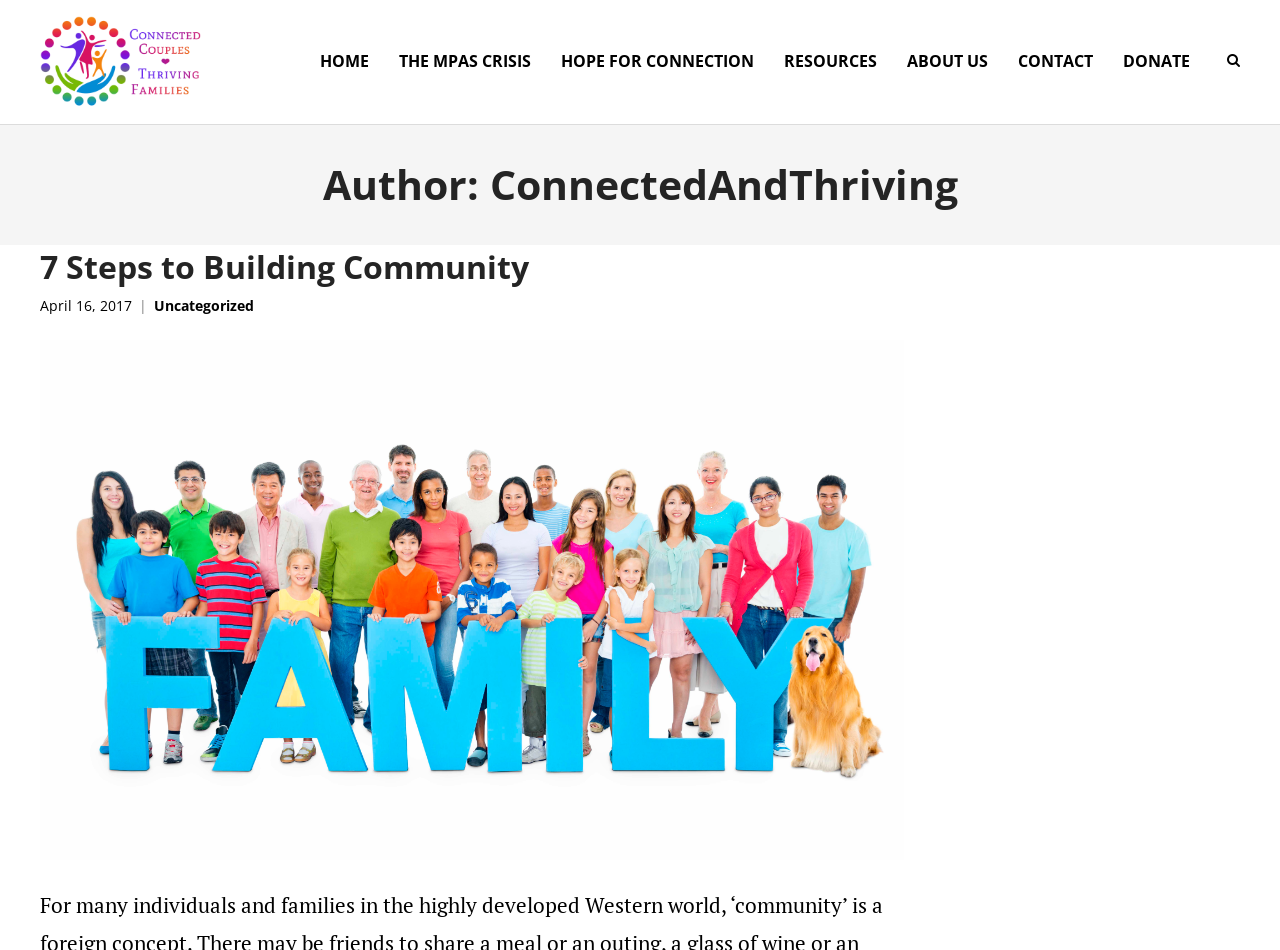What is the title of the article?
Answer the question with a detailed and thorough explanation.

I found the title of the article by looking at the heading element with the text '7 Steps to Building Community' and also noticing that it is a link.